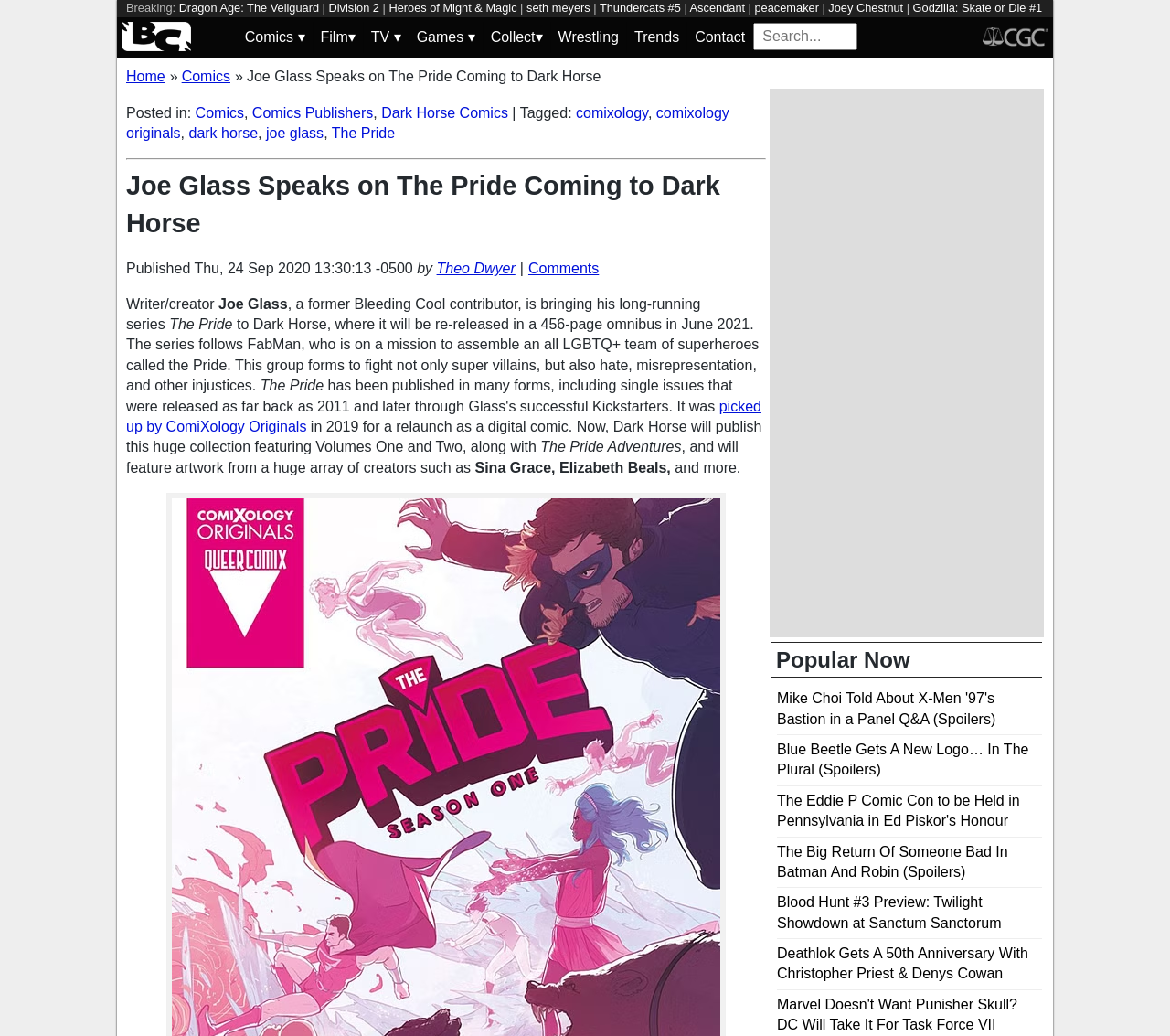What is the name of the digital comic platform that picked up The Pride in 2019?
Look at the image and respond with a one-word or short-phrase answer.

ComiXology Originals